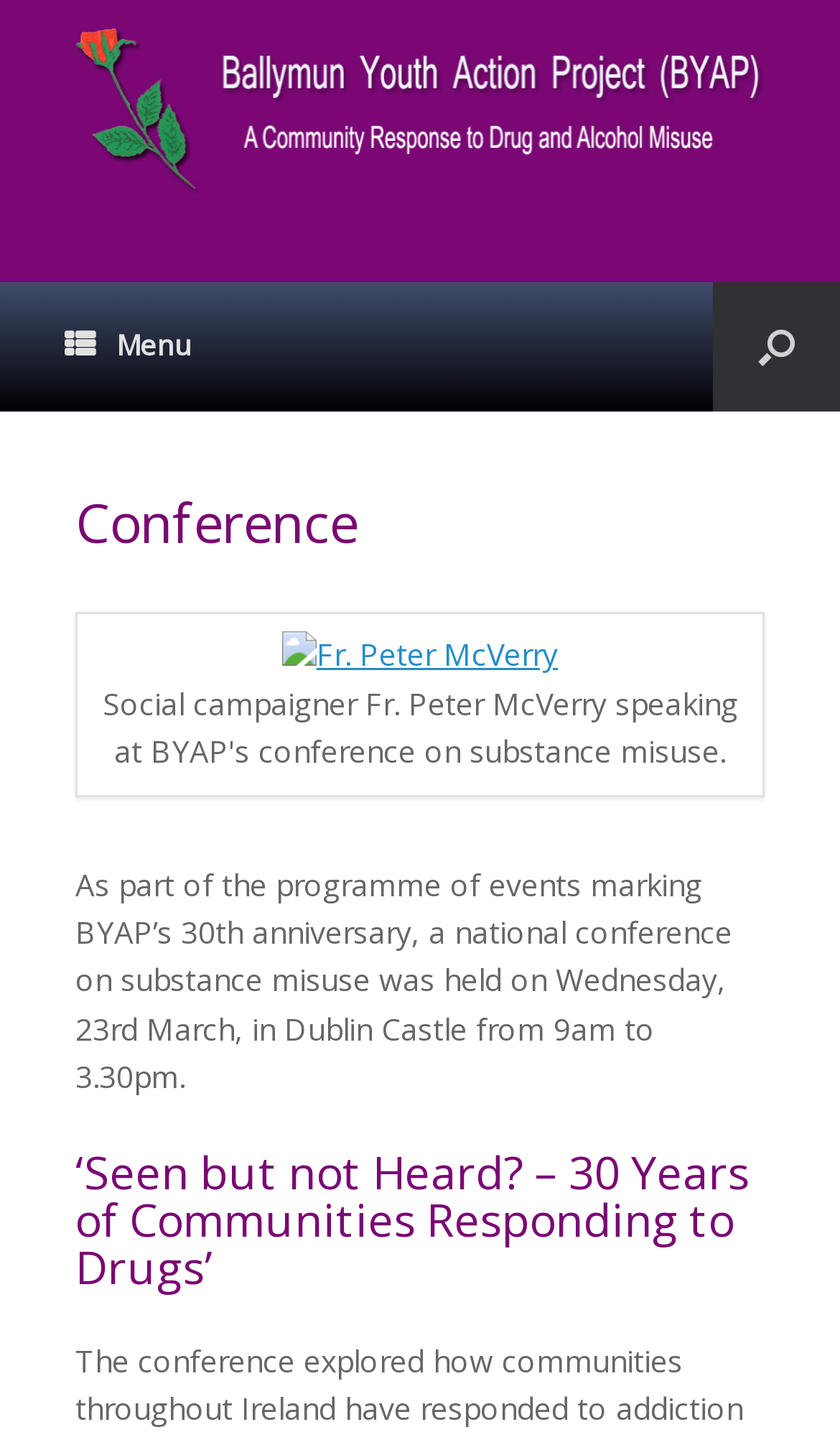What is the logo of BYAP.ie?
Please provide a comprehensive answer based on the visual information in the image.

The logo of BYAP.ie is located at the top left corner of the webpage, and it is an image with a link to the homepage. The logo is described as 'BYAP.ie - Ballymun Youth Action Project Logo'.